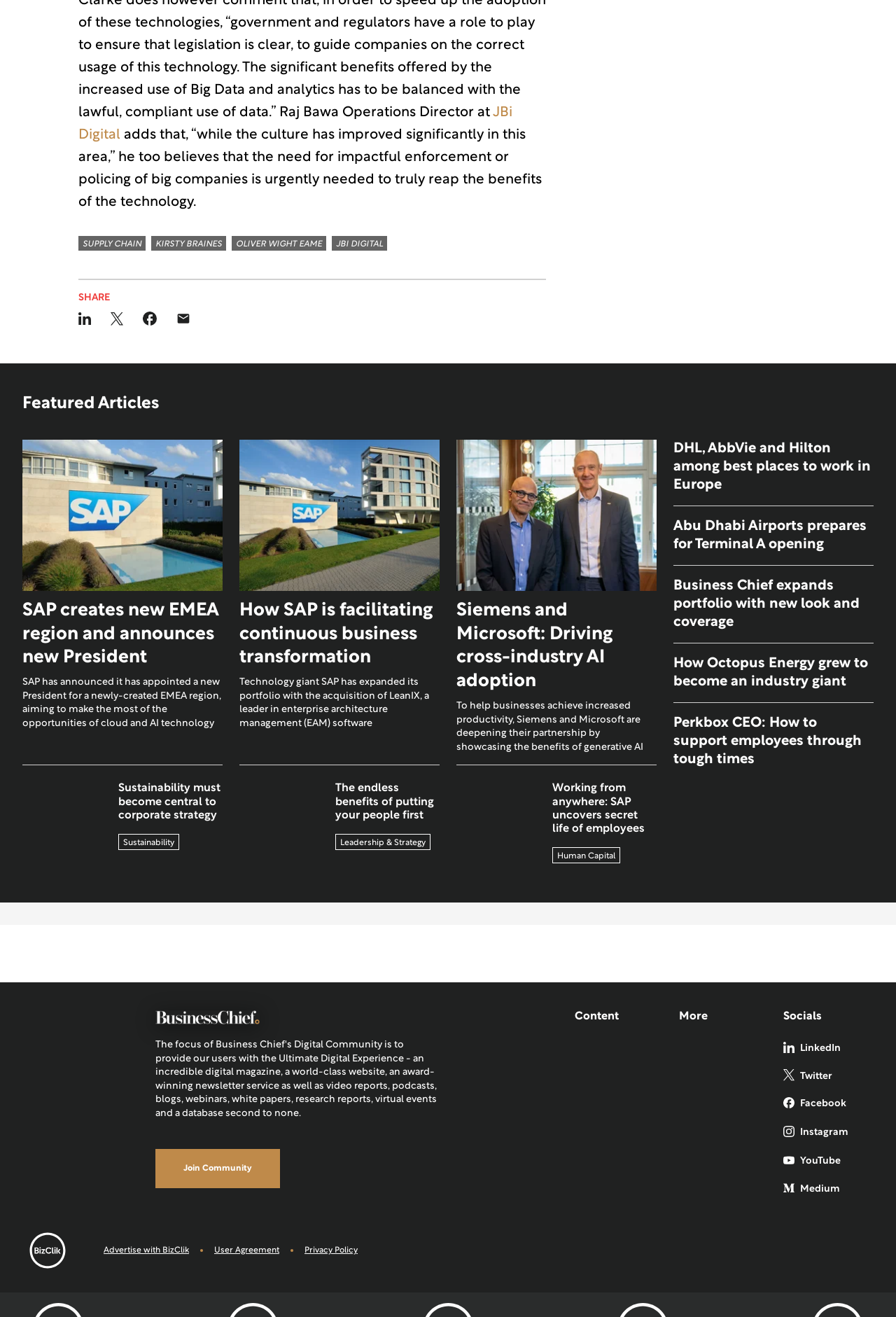Answer the following query with a single word or phrase:
What is the topic of the article with the heading 'Sustainability must become central to corporate strategy'?

Leadership & Strategy